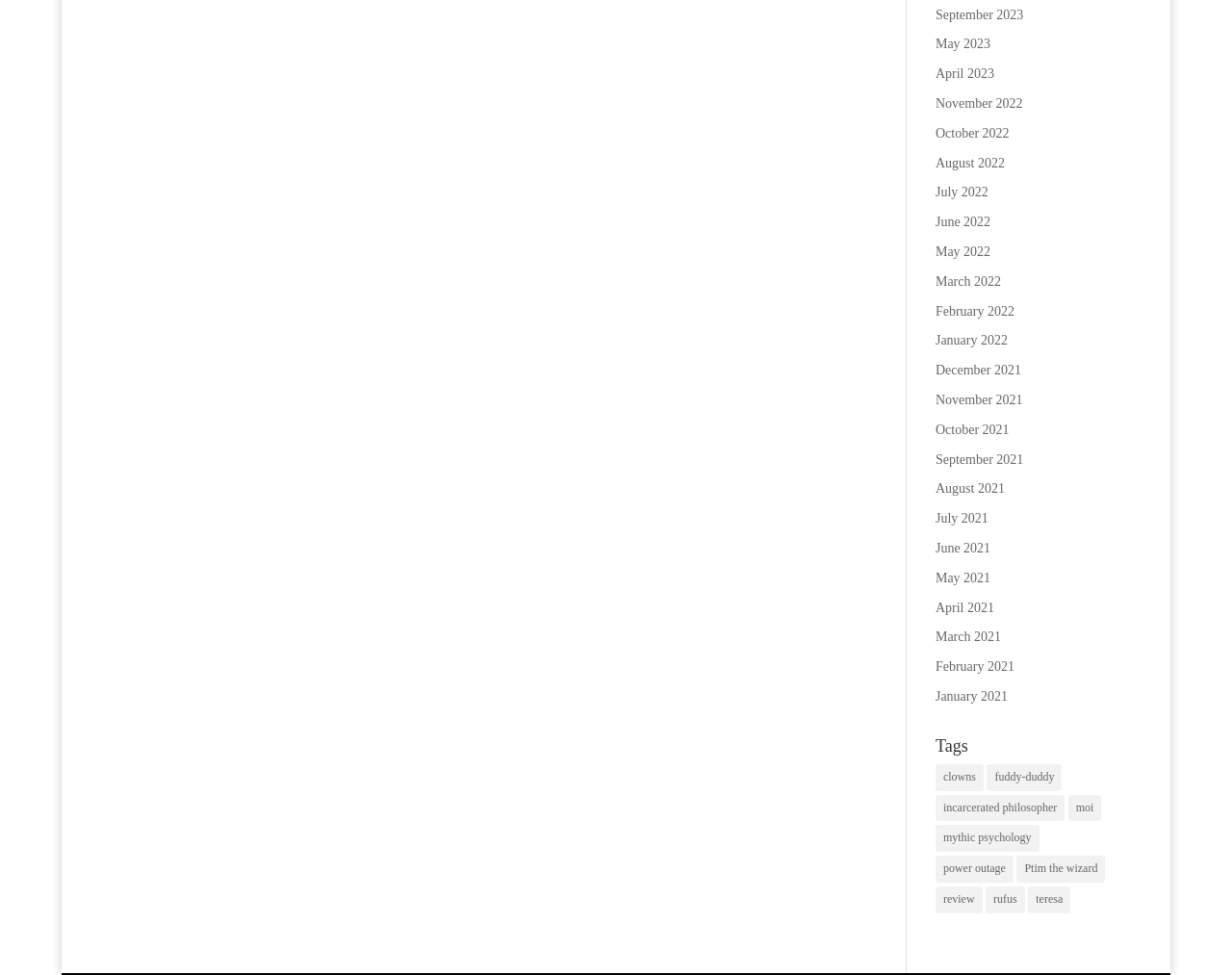Please find the bounding box coordinates of the element that must be clicked to perform the given instruction: "View September 2023". The coordinates should be four float numbers from 0 to 1, i.e., [left, top, right, bottom].

[0.759, 0.008, 0.831, 0.022]